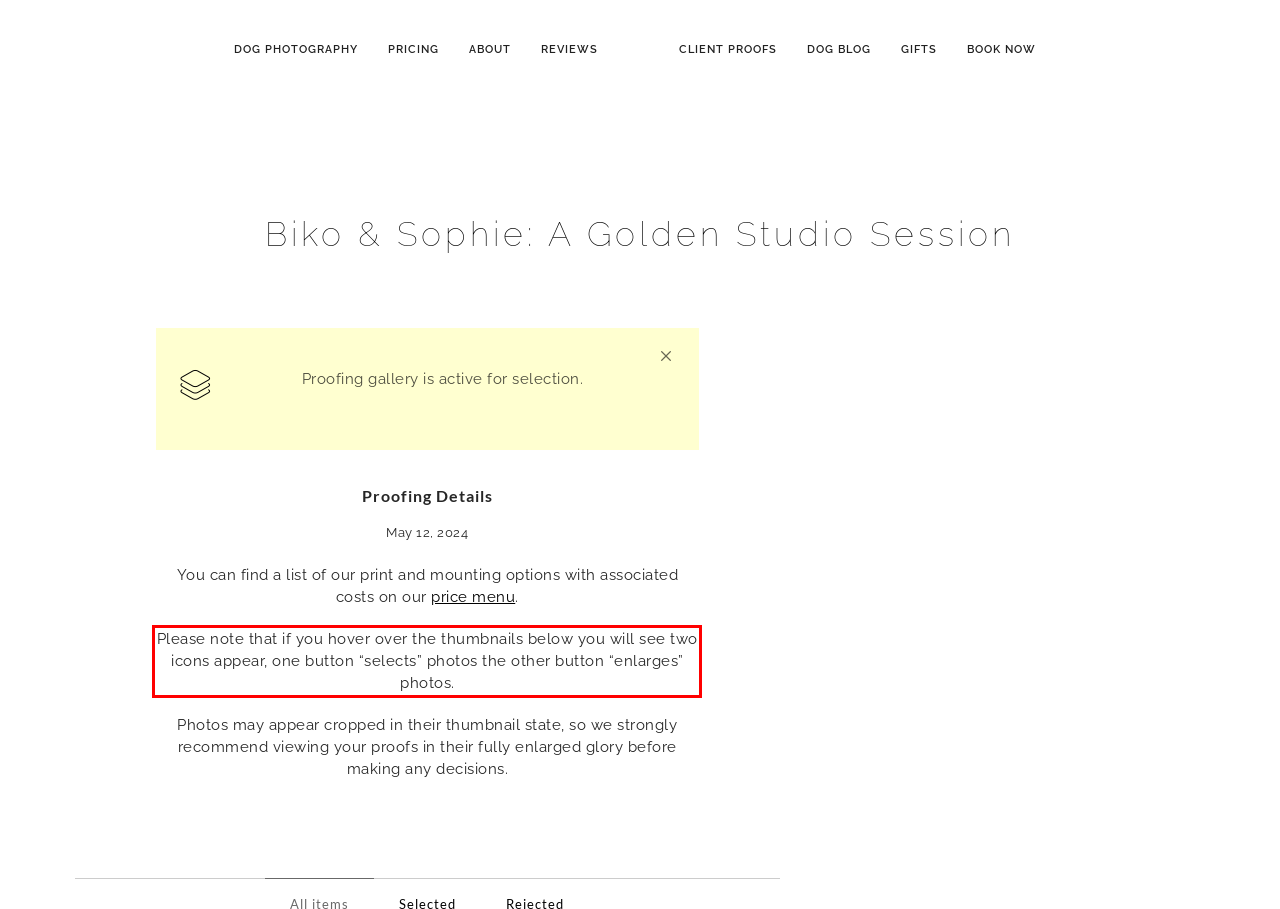You are provided with a screenshot of a webpage containing a red bounding box. Please extract the text enclosed by this red bounding box.

Please note that if you hover over the thumbnails below you will see two icons appear, one button “selects” photos the other button “enlarges” photos.